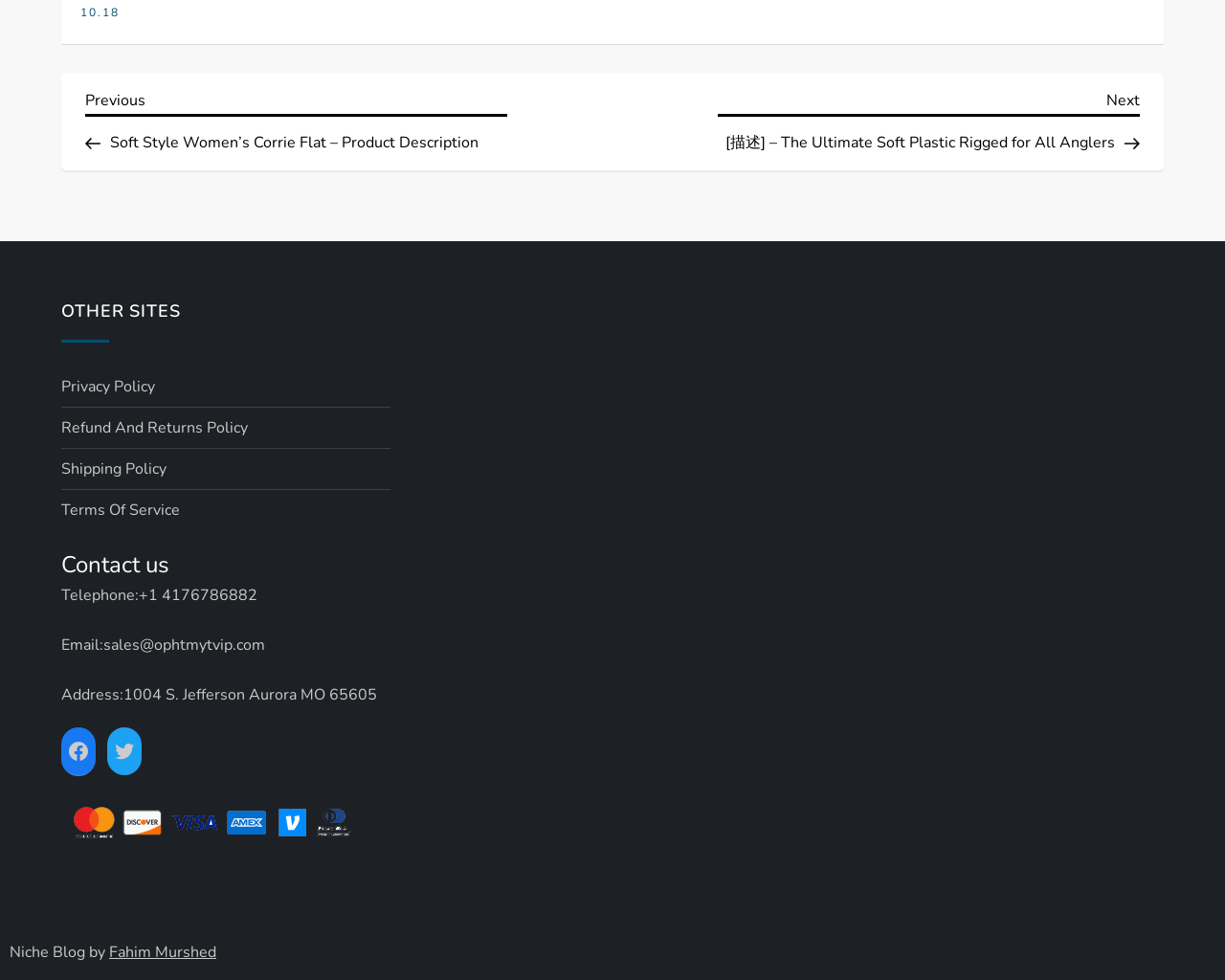Locate the bounding box coordinates of the element you need to click to accomplish the task described by this instruction: "Visit Fahim Murshed's page".

[0.089, 0.96, 0.177, 0.982]